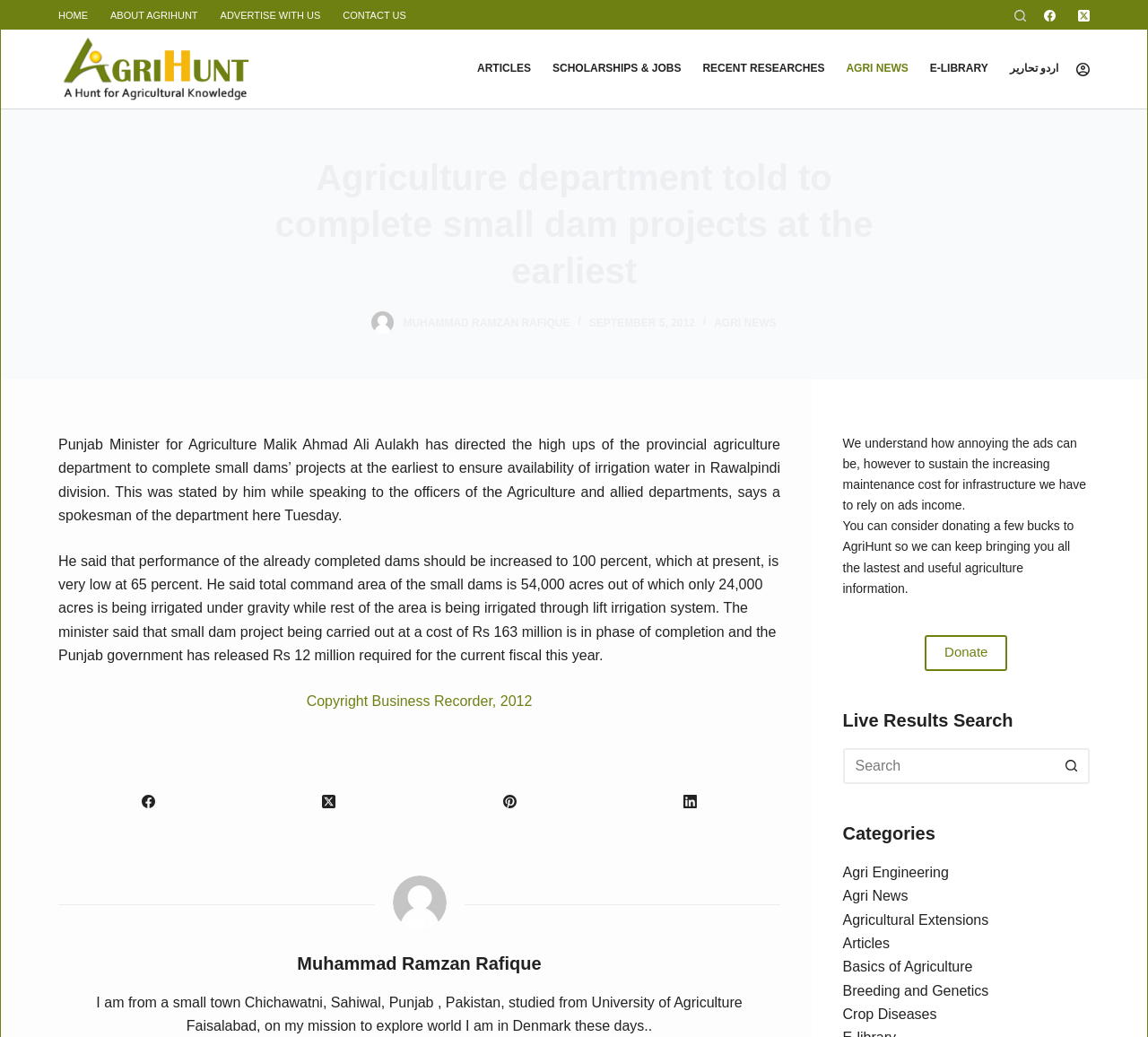Please locate the bounding box coordinates of the element's region that needs to be clicked to follow the instruction: "Donate to AgriHunt". The bounding box coordinates should be provided as four float numbers between 0 and 1, i.e., [left, top, right, bottom].

[0.806, 0.612, 0.878, 0.647]